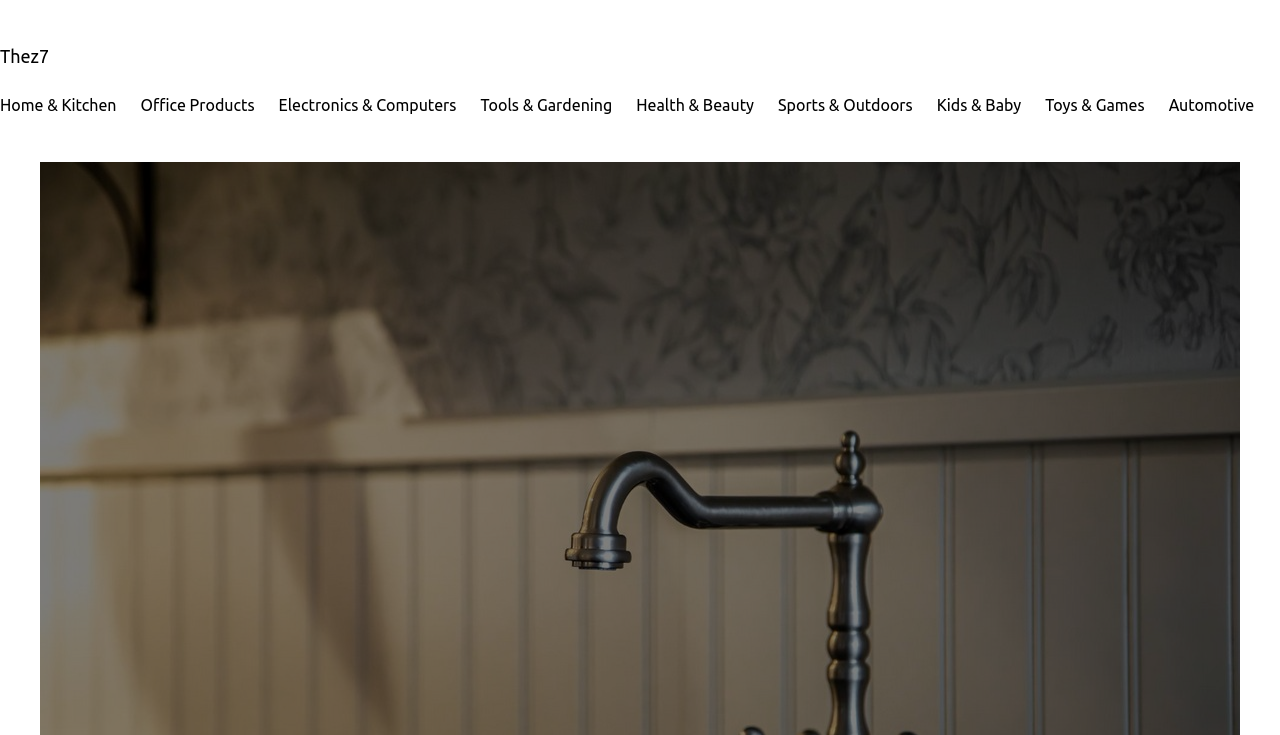How many links are in the navigation menu?
Look at the image and answer the question with a single word or phrase.

9 links